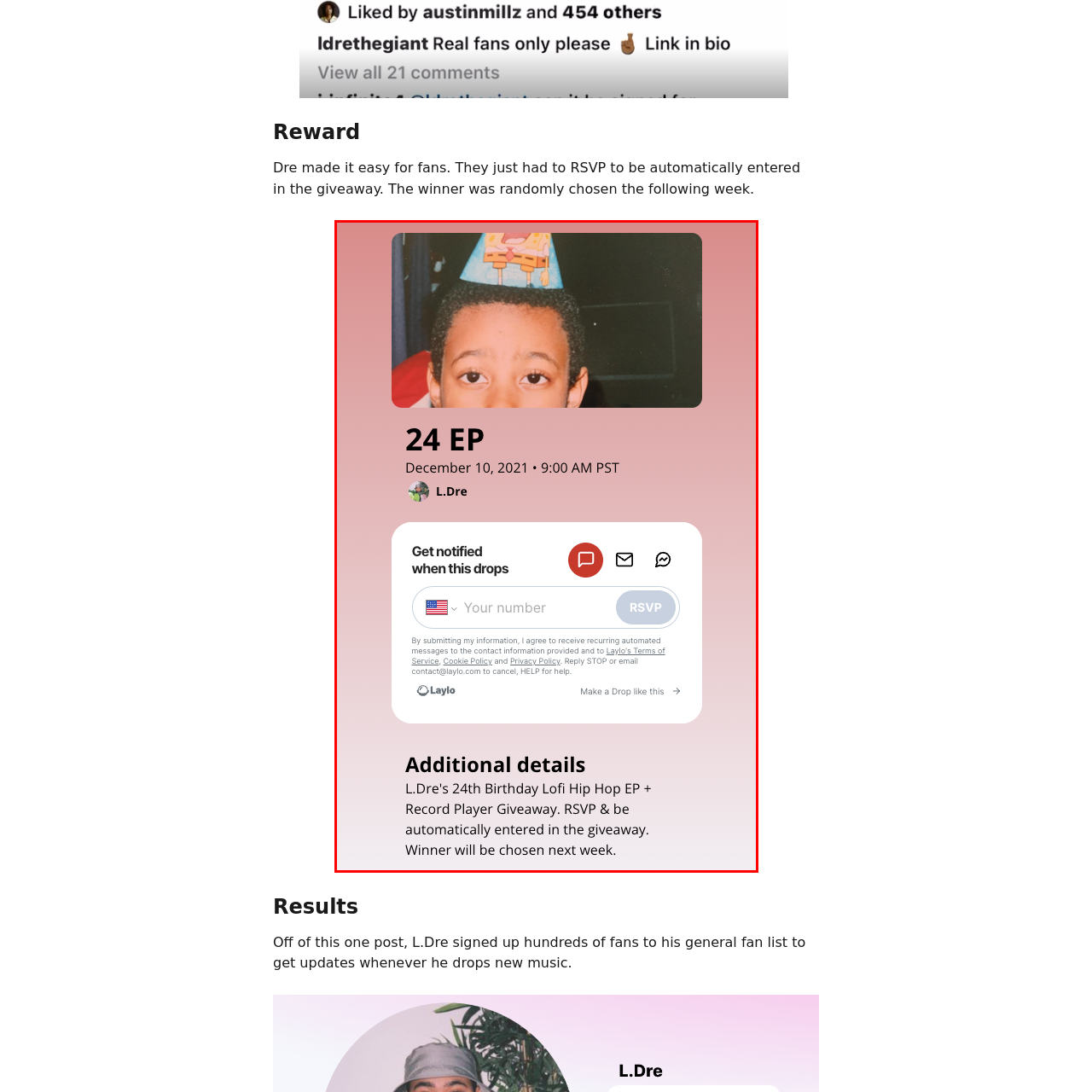What is the purpose of the call-to-action?
Inspect the image area outlined by the red bounding box and deliver a detailed response to the question, based on the elements you observe.

The call-to-action prompts fans to RSVP with their phone numbers to receive notifications for the drop of L.Dre's 24th Birthday Lofi Hip Hop EP and automatically enter a giveaway for a record player, which implies that the purpose of the call-to-action is to engage fans and encourage them to participate in the giveaway.